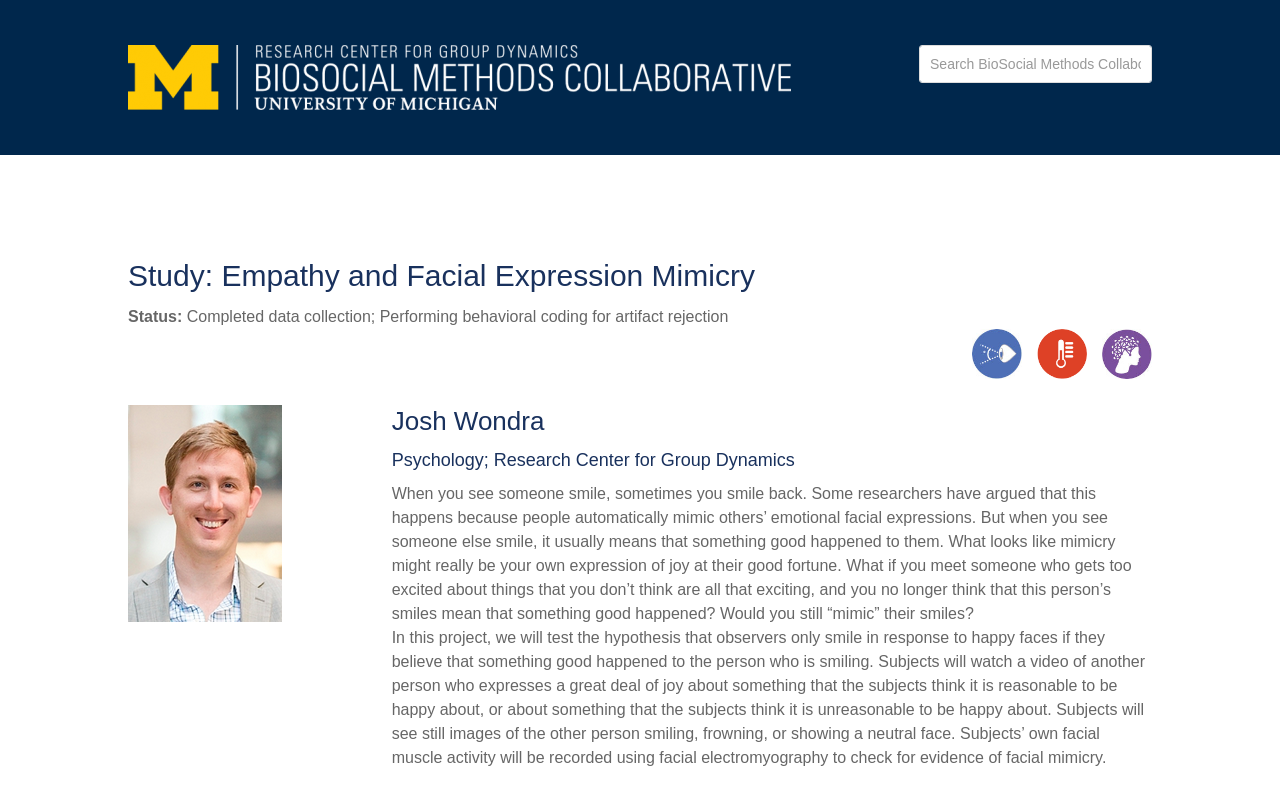Examine the image and give a thorough answer to the following question:
What is the status of the study?

I found the status of the study by looking at the text under the heading 'Study: Empathy and Facial Expression Mimicry', which says 'Status: Completed data collection; Performing behavioral coding for artifact rejection'.